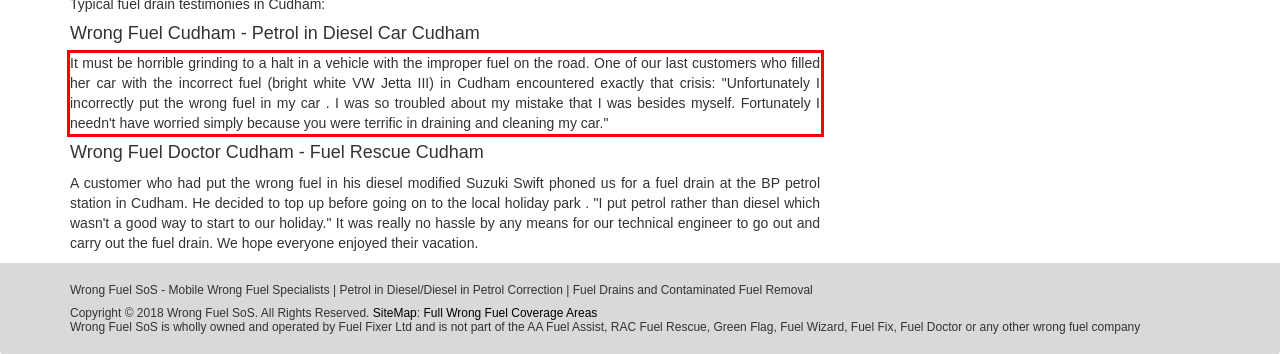Perform OCR on the text inside the red-bordered box in the provided screenshot and output the content.

It must be horrible grinding to a halt in a vehicle with the improper fuel on the road. One of our last customers who filled her car with the incorrect fuel (bright white VW Jetta III) in Cudham encountered exactly that crisis: "Unfortunately I incorrectly put the wrong fuel in my car . I was so troubled about my mistake that I was besides myself. Fortunately I needn't have worried simply because you were terrific in draining and cleaning my car."